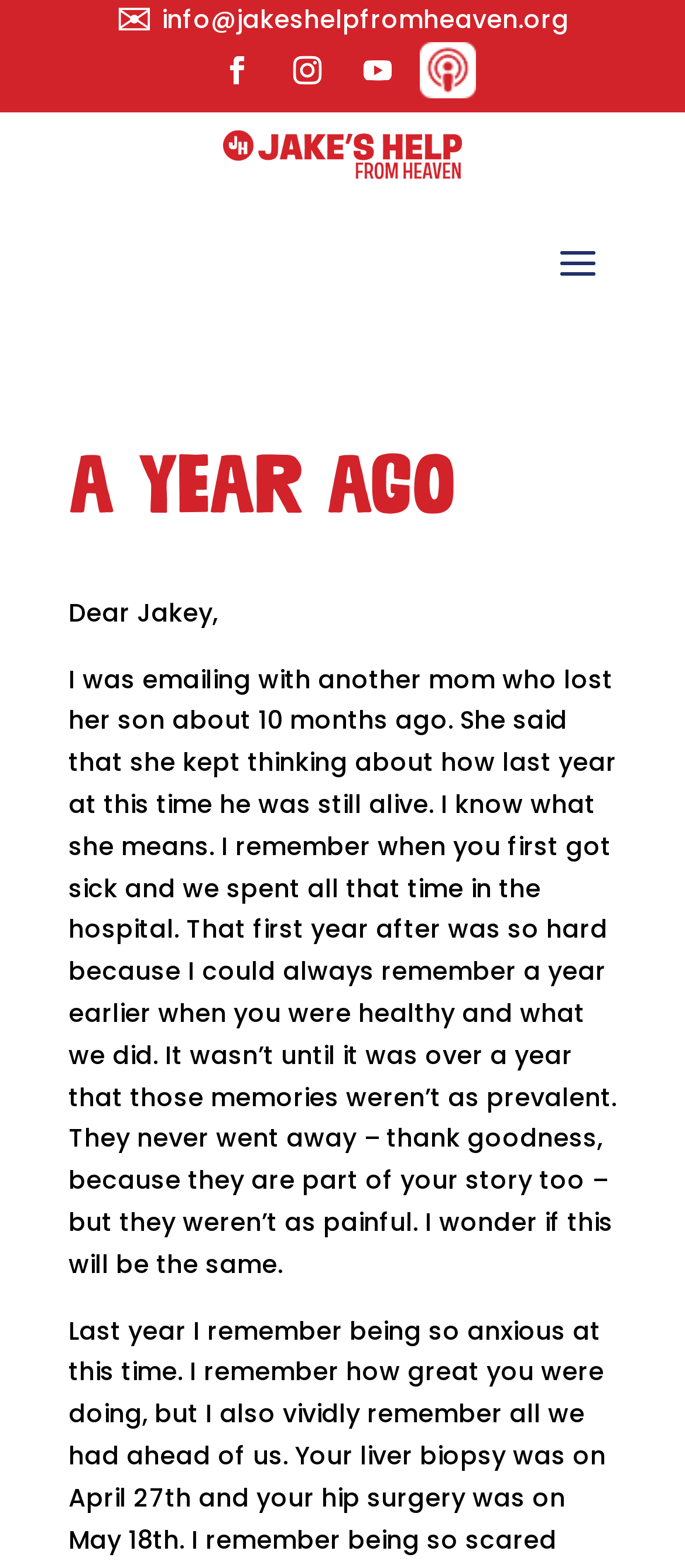What is the website about?
Using the visual information, answer the question in a single word or phrase.

Grief support